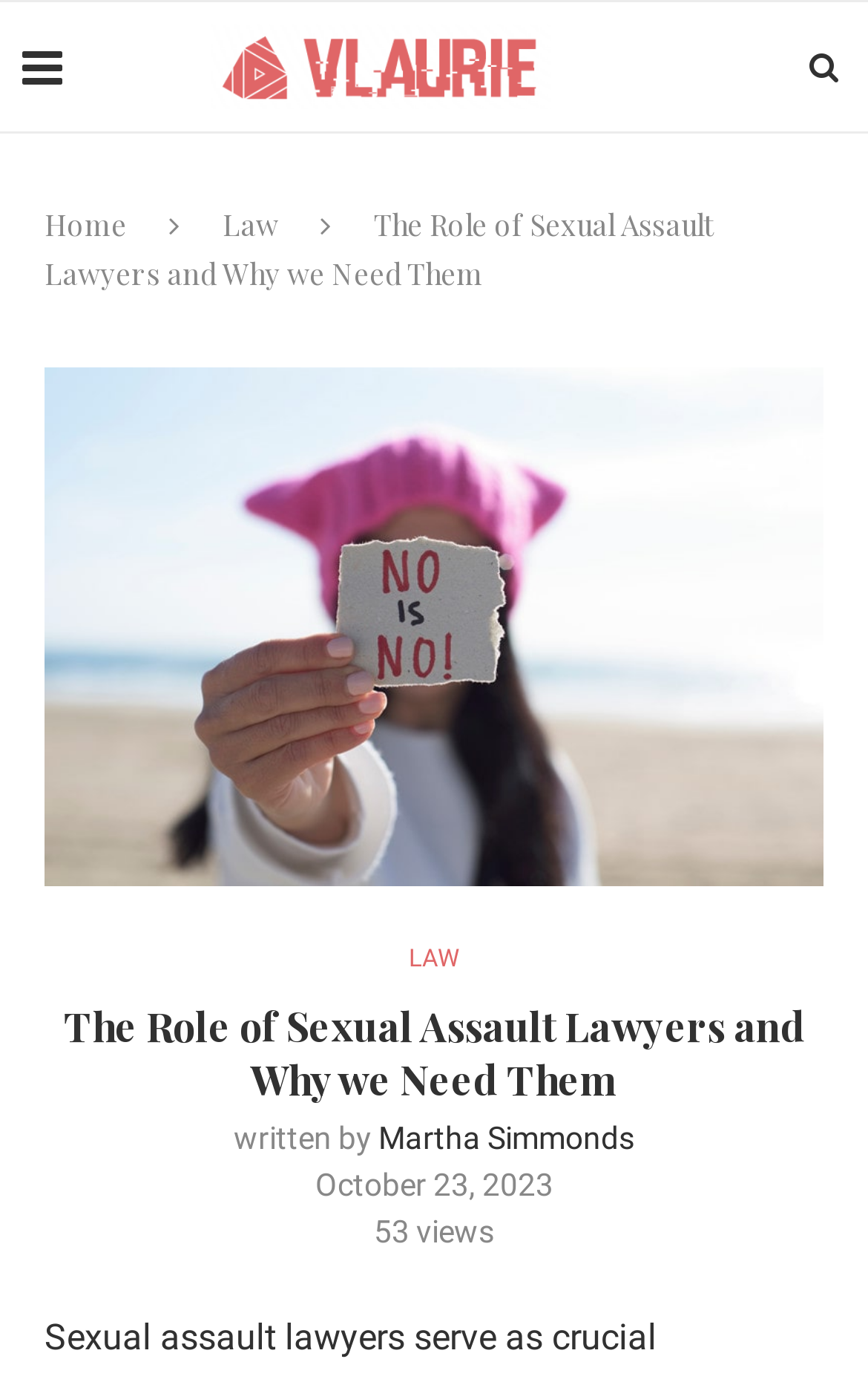Using the format (top-left x, top-left y, bottom-right x, bottom-right y), provide the bounding box coordinates for the described UI element. All values should be floating point numbers between 0 and 1: Martha Simmonds

[0.436, 0.811, 0.731, 0.836]